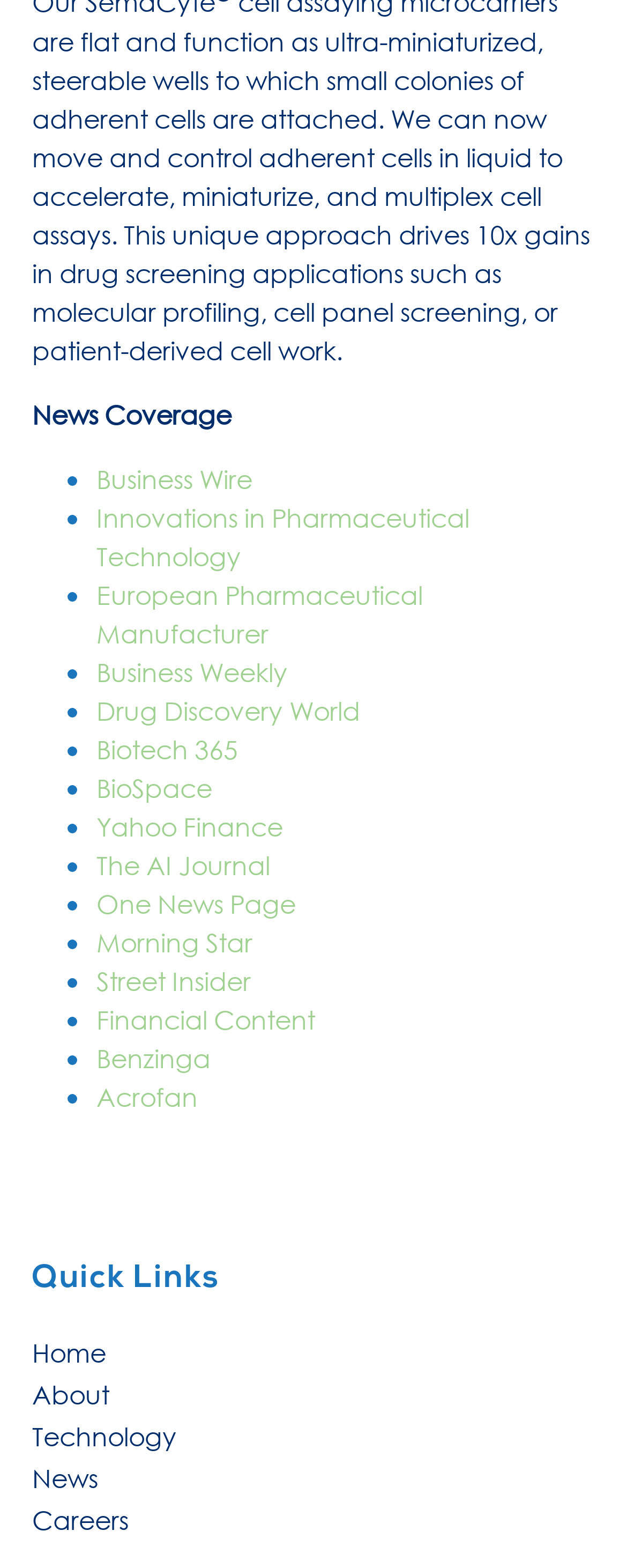What are the quick links available? Using the information from the screenshot, answer with a single word or phrase.

Home, About, Technology, News, Careers